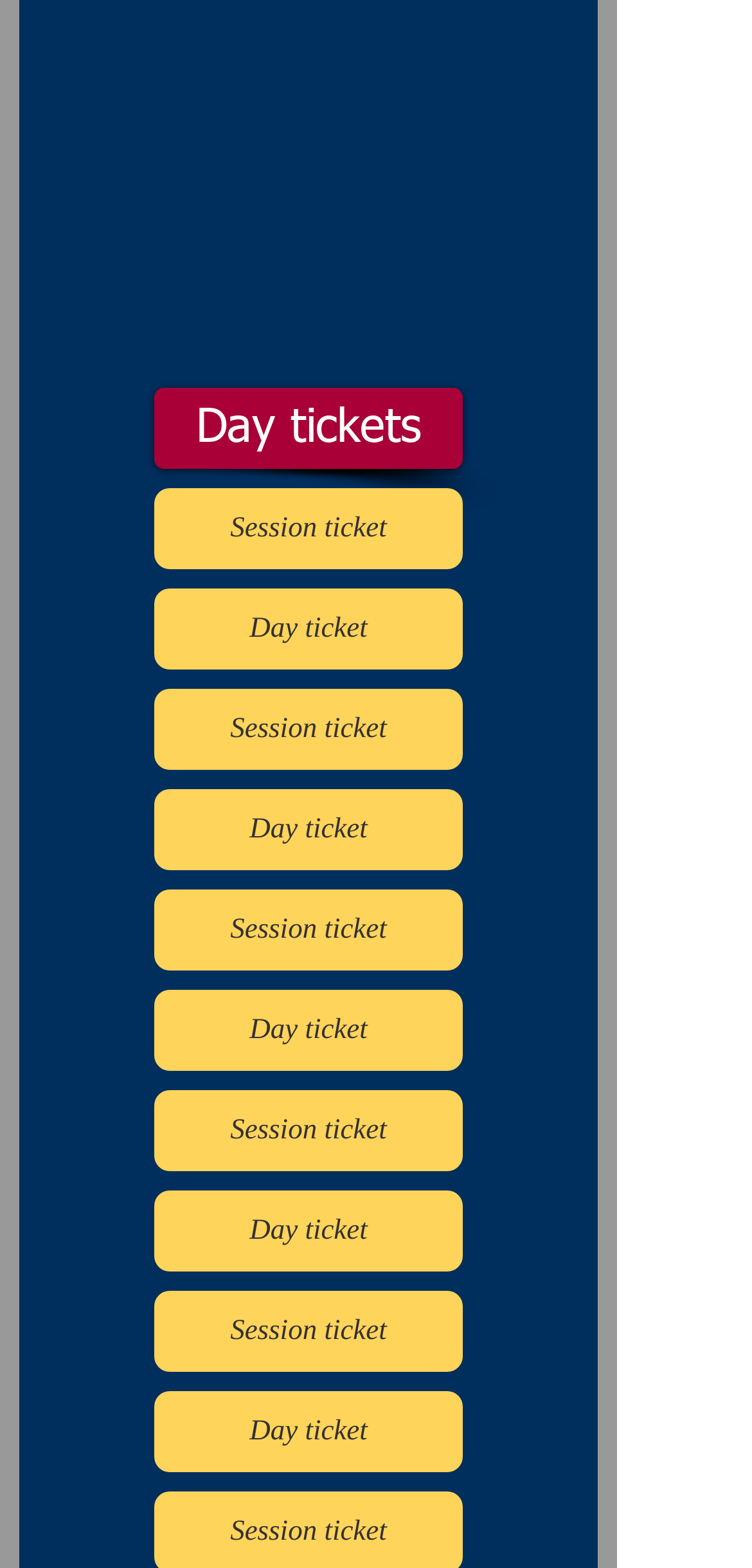Highlight the bounding box coordinates of the element that should be clicked to carry out the following instruction: "Select Session ticket". The coordinates must be given as four float numbers ranging from 0 to 1, i.e., [left, top, right, bottom].

[0.205, 0.311, 0.615, 0.363]